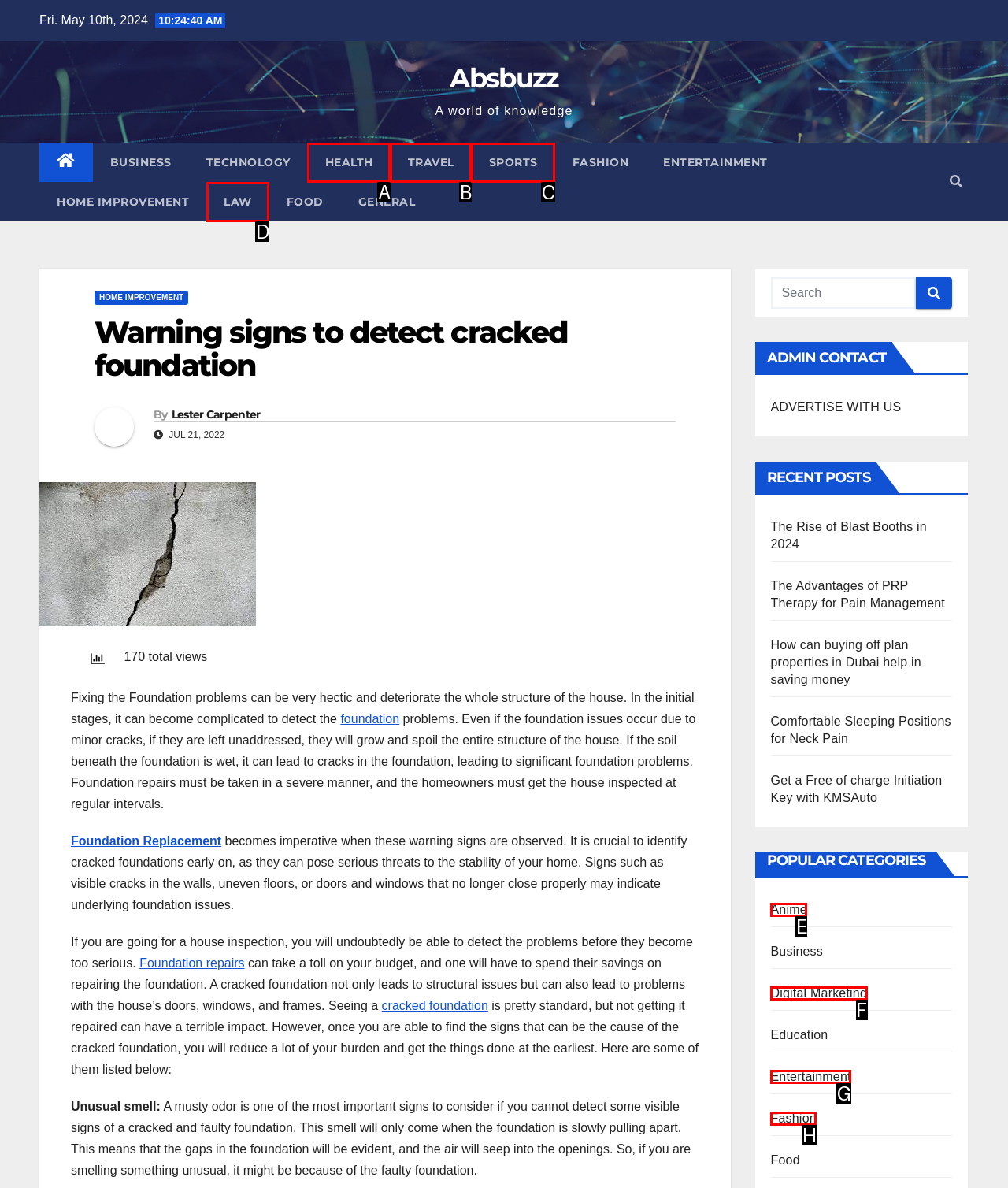Match the HTML element to the given description: RSS
Indicate the option by its letter.

None